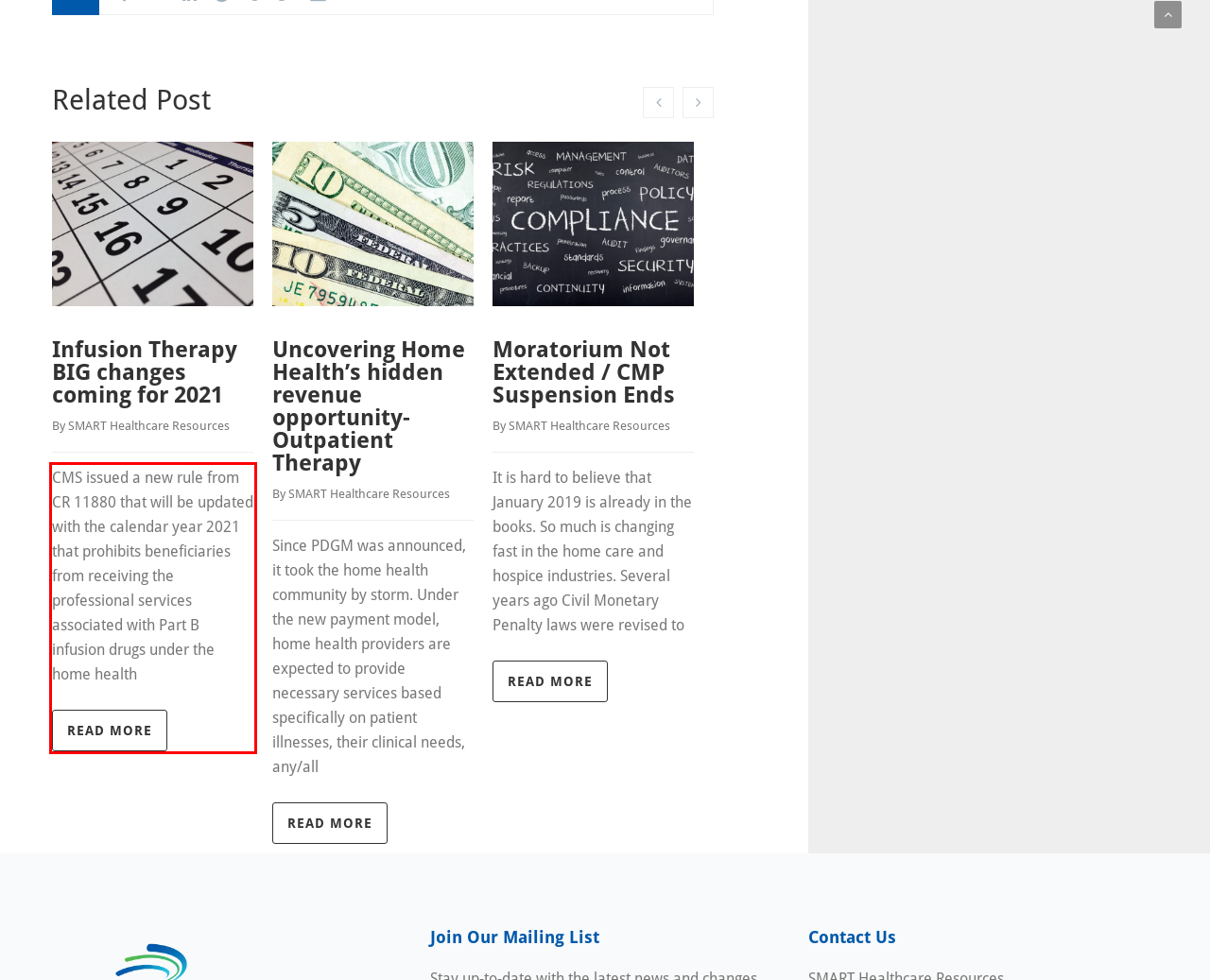You have a screenshot of a webpage, and there is a red bounding box around a UI element. Utilize OCR to extract the text within this red bounding box.

CMS issued a new rule from CR 11880 that will be updated with the calendar year 2021 that prohibits beneficiaries from receiving the professional services associated with Part B infusion drugs under the home health READ MORE